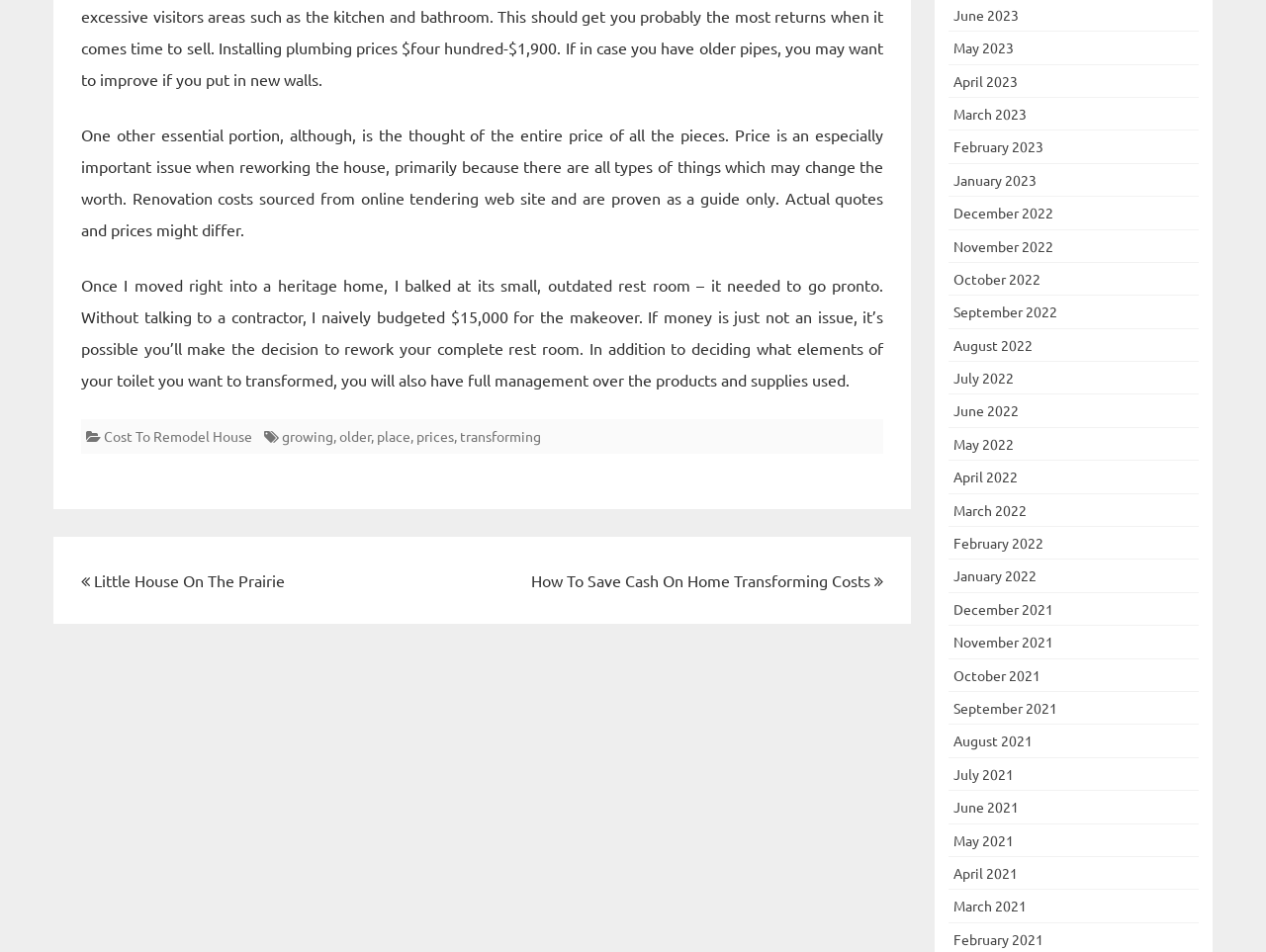Please find the bounding box coordinates of the clickable region needed to complete the following instruction: "Click on the 'Most popular' tab". The bounding box coordinates must consist of four float numbers between 0 and 1, i.e., [left, top, right, bottom].

None